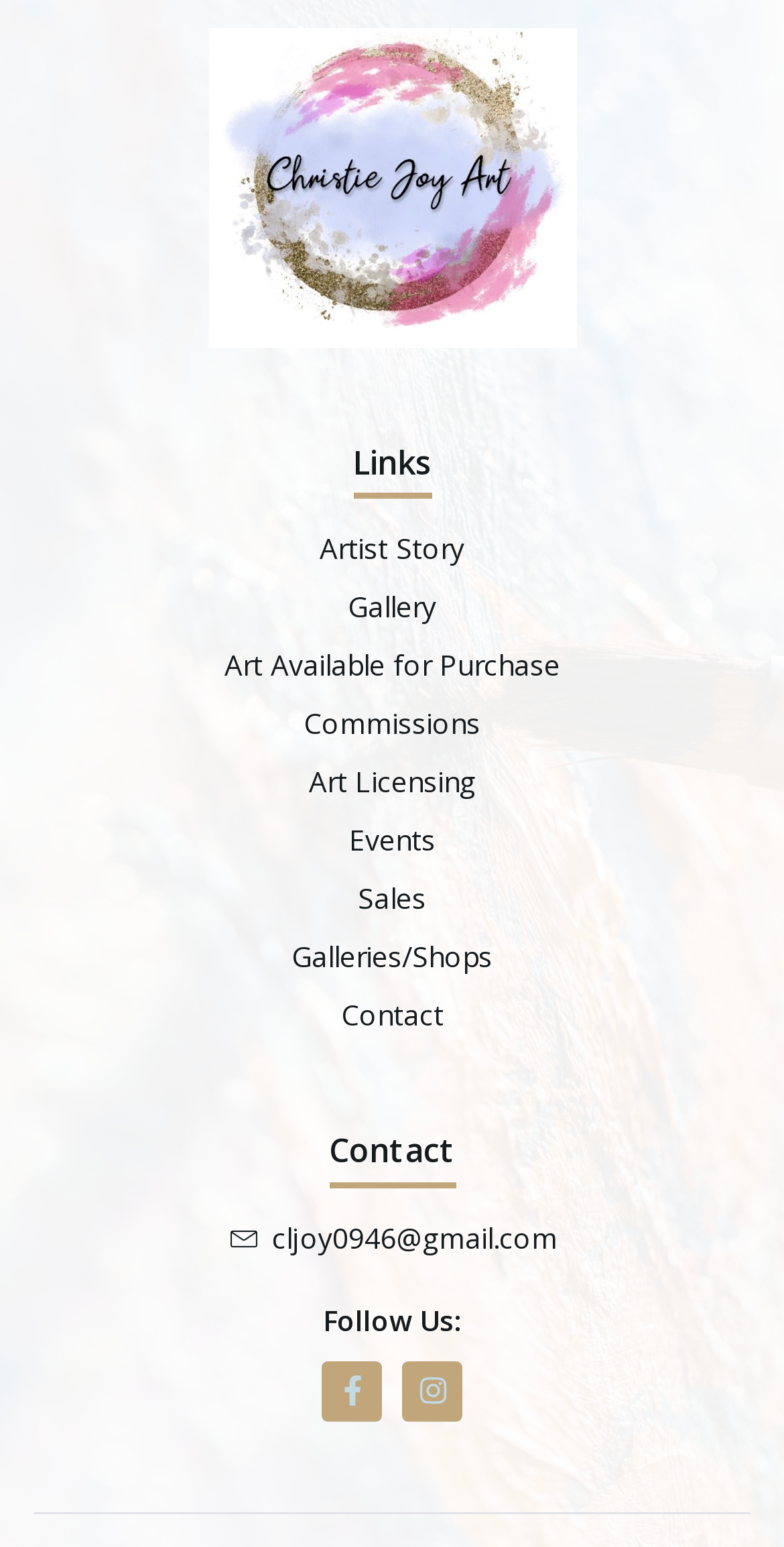Could you provide the bounding box coordinates for the portion of the screen to click to complete this instruction: "Click on Artist Story"?

[0.069, 0.341, 0.931, 0.368]